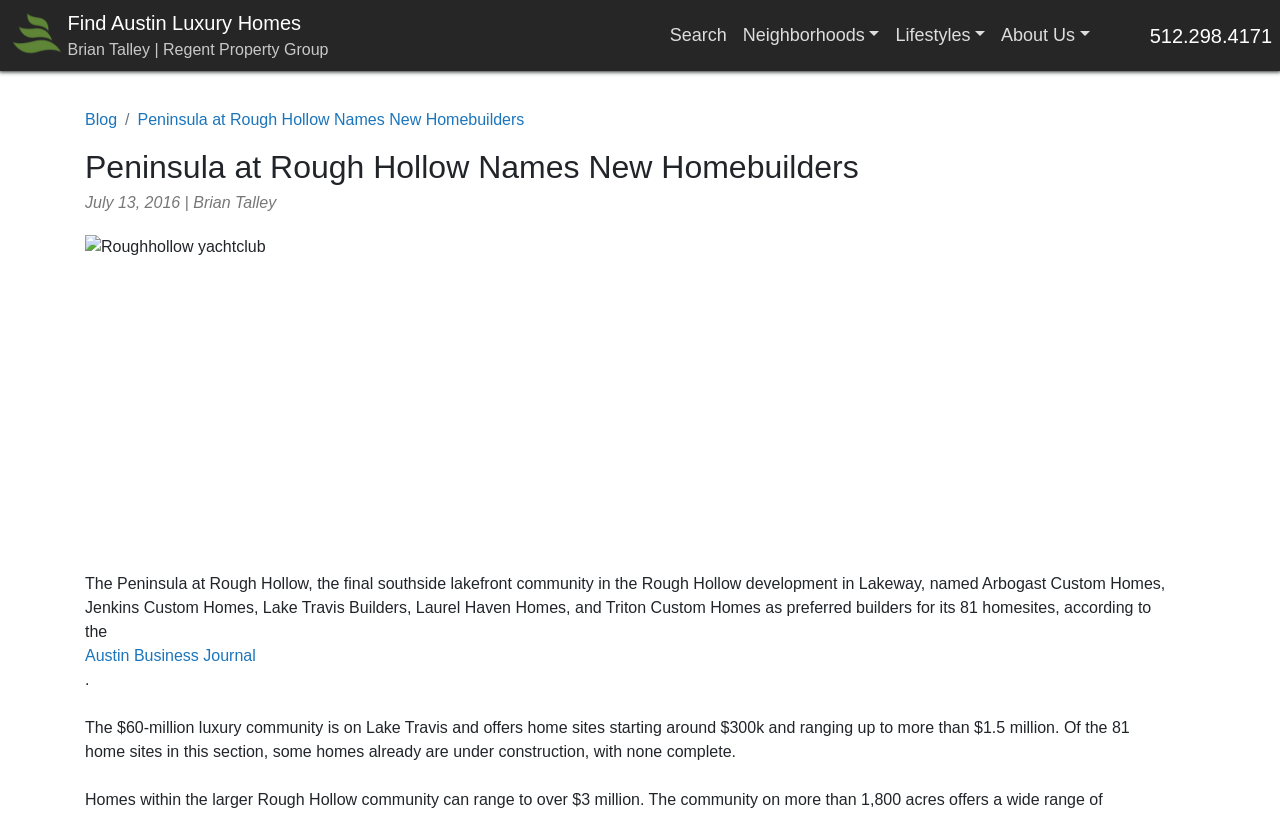Could you specify the bounding box coordinates for the clickable section to complete the following instruction: "Read the 'Peninsula at Rough Hollow Names New Homebuilders' blog post"?

[0.107, 0.136, 0.41, 0.157]